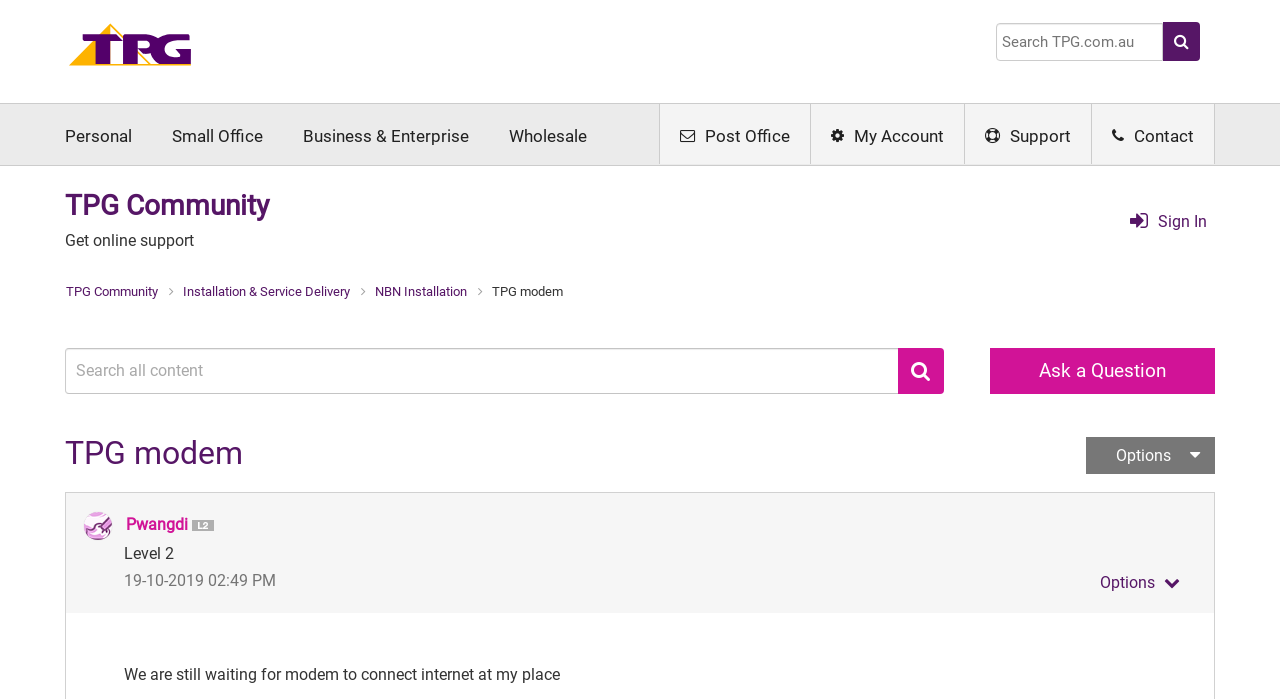What is the category of the post?
Please give a detailed and elaborate answer to the question based on the image.

By analyzing the breadcrumbs navigation, I found that the post is categorized under 'Installation & Service Delivery' and further under 'NBN Installation'.